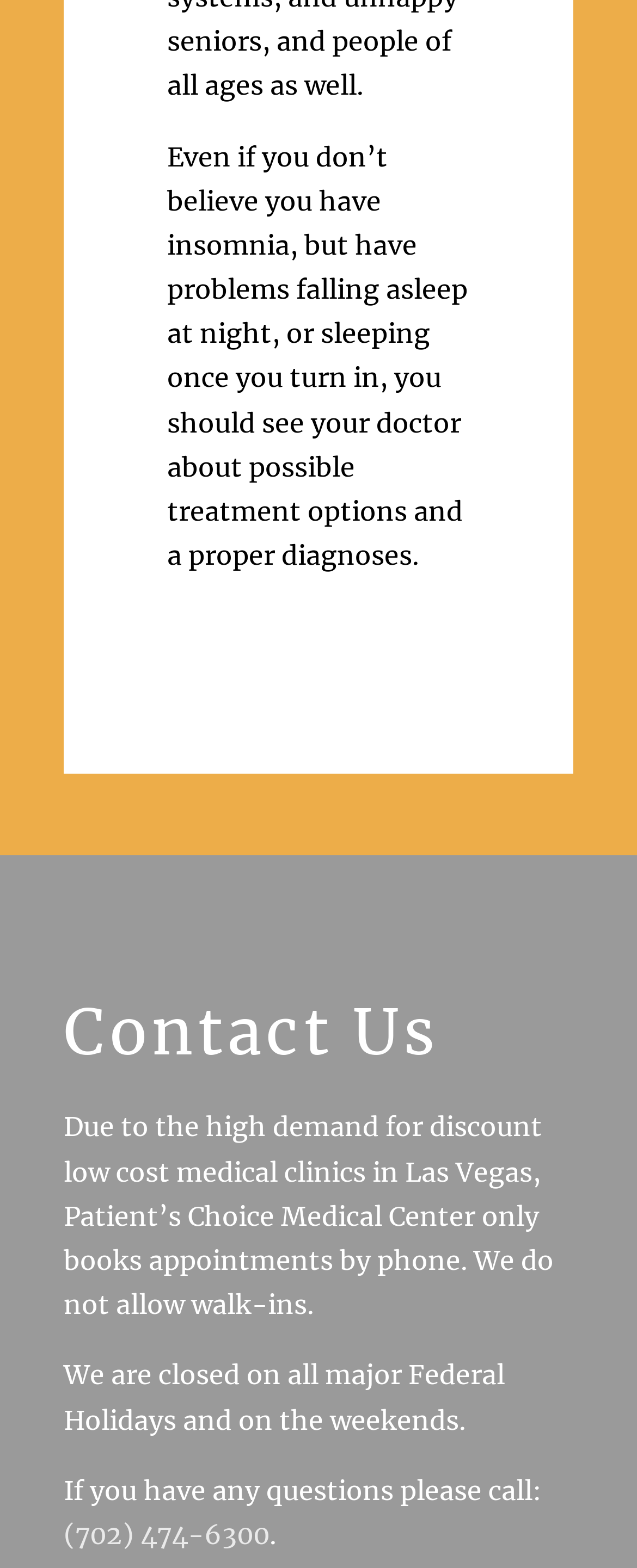Are walk-ins allowed at the medical center?
Refer to the image and offer an in-depth and detailed answer to the question.

I found this information by reading the text that says 'Due to the high demand for discount low cost medical clinics in Las Vegas, Patient’s Choice Medical Center only books appointments by phone. We do not allow walk-ins.' This indicates that walk-ins are not allowed at the medical center.